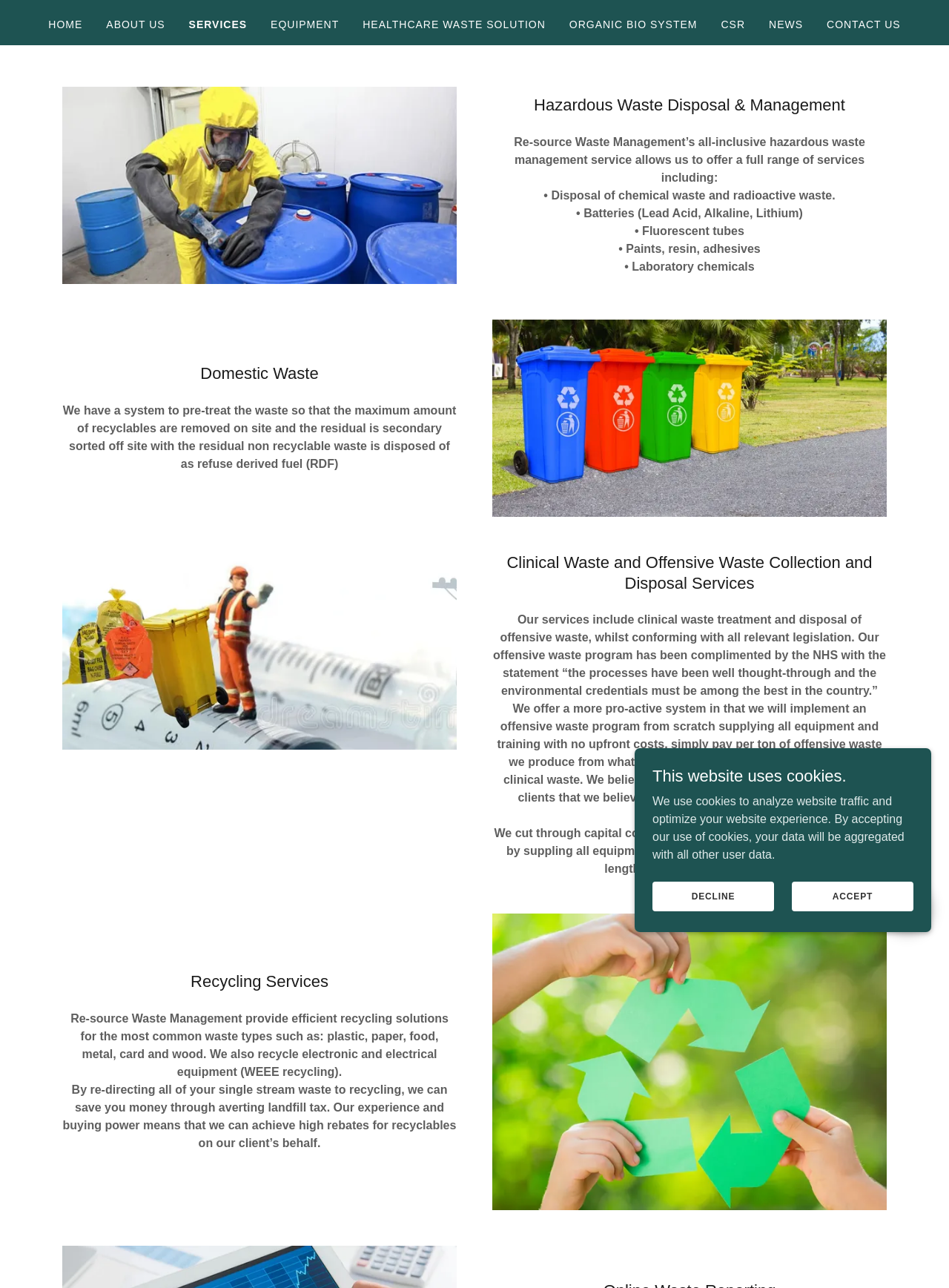Find the bounding box coordinates for the area you need to click to carry out the instruction: "Click NEWS link". The coordinates should be four float numbers between 0 and 1, indicated as [left, top, right, bottom].

[0.806, 0.009, 0.851, 0.029]